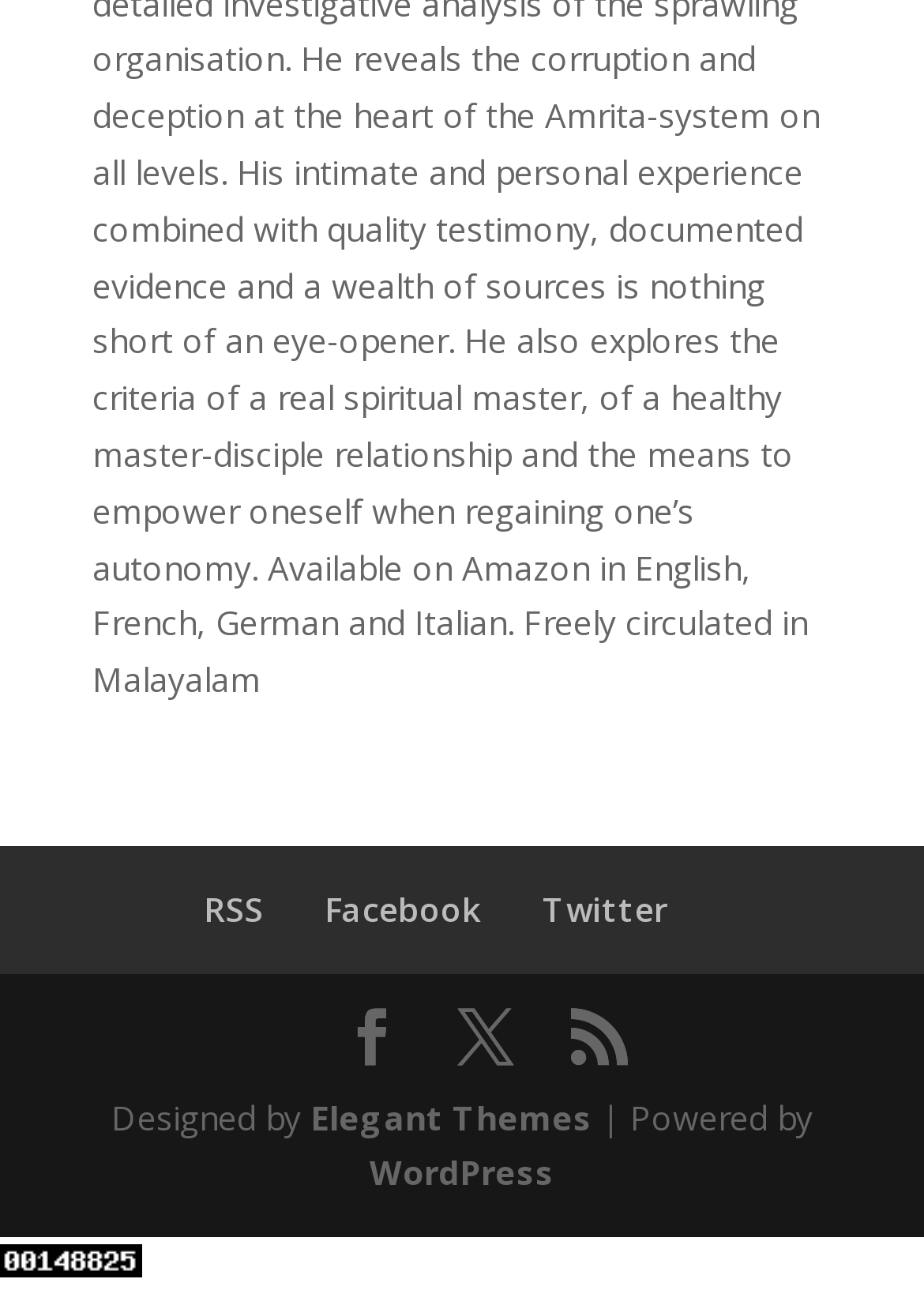Determine the bounding box for the UI element described here: "Elegant Themes".

[0.336, 0.845, 0.641, 0.88]